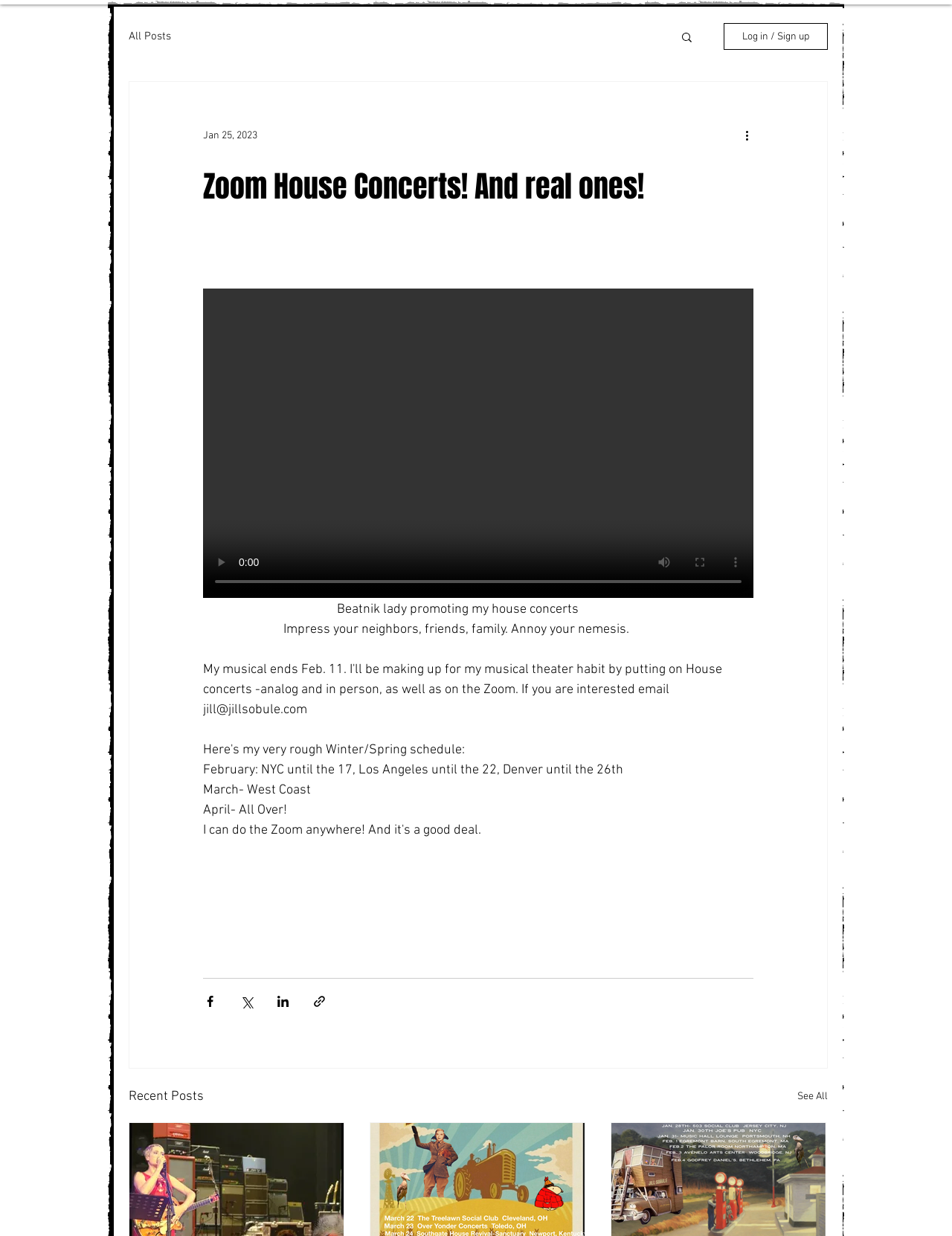Answer the question using only a single word or phrase: 
What is the purpose of the house concerts?

Impress neighbors, friends, family